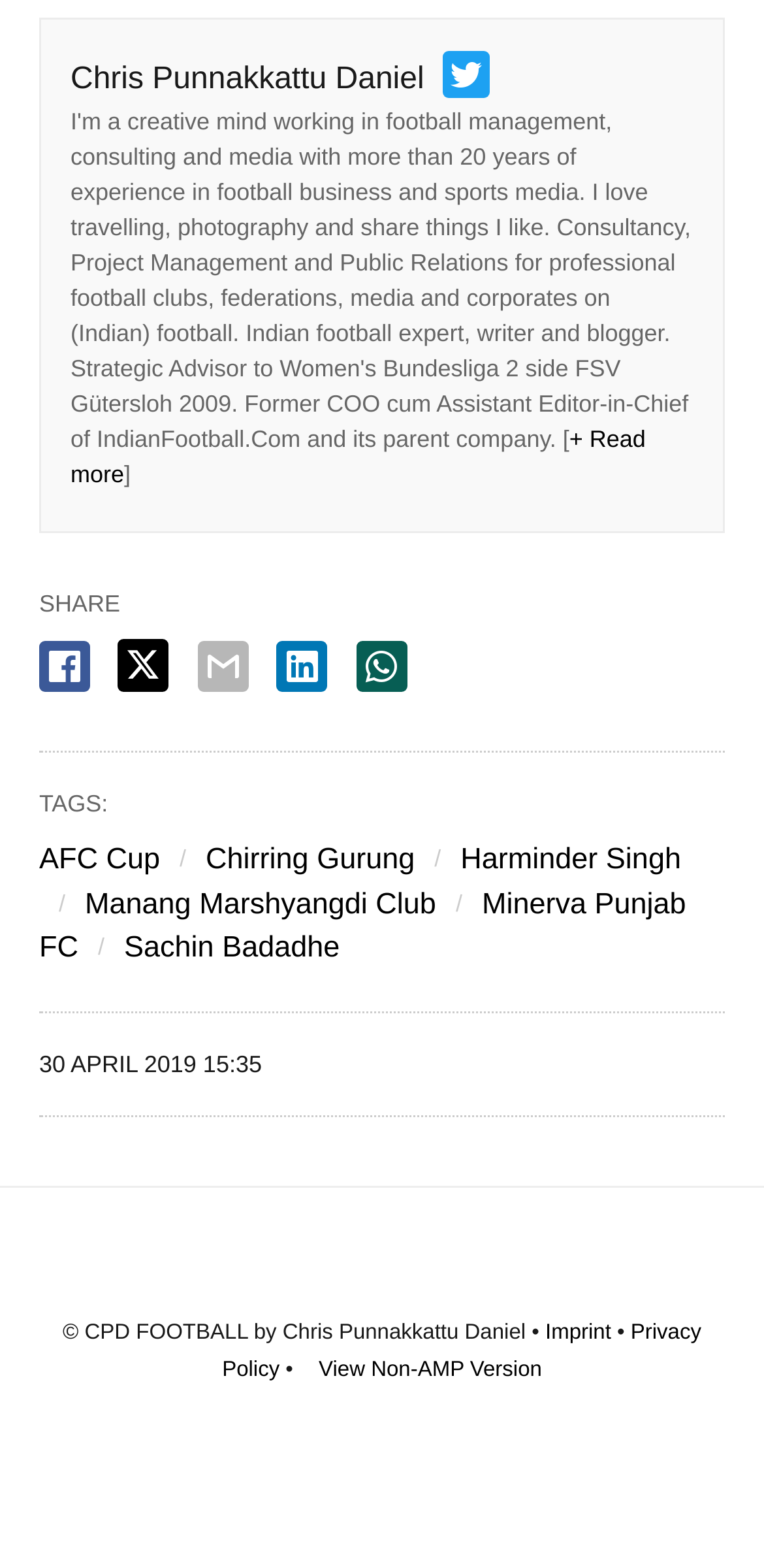Kindly provide the bounding box coordinates of the section you need to click on to fulfill the given instruction: "Copy a link to this post".

None